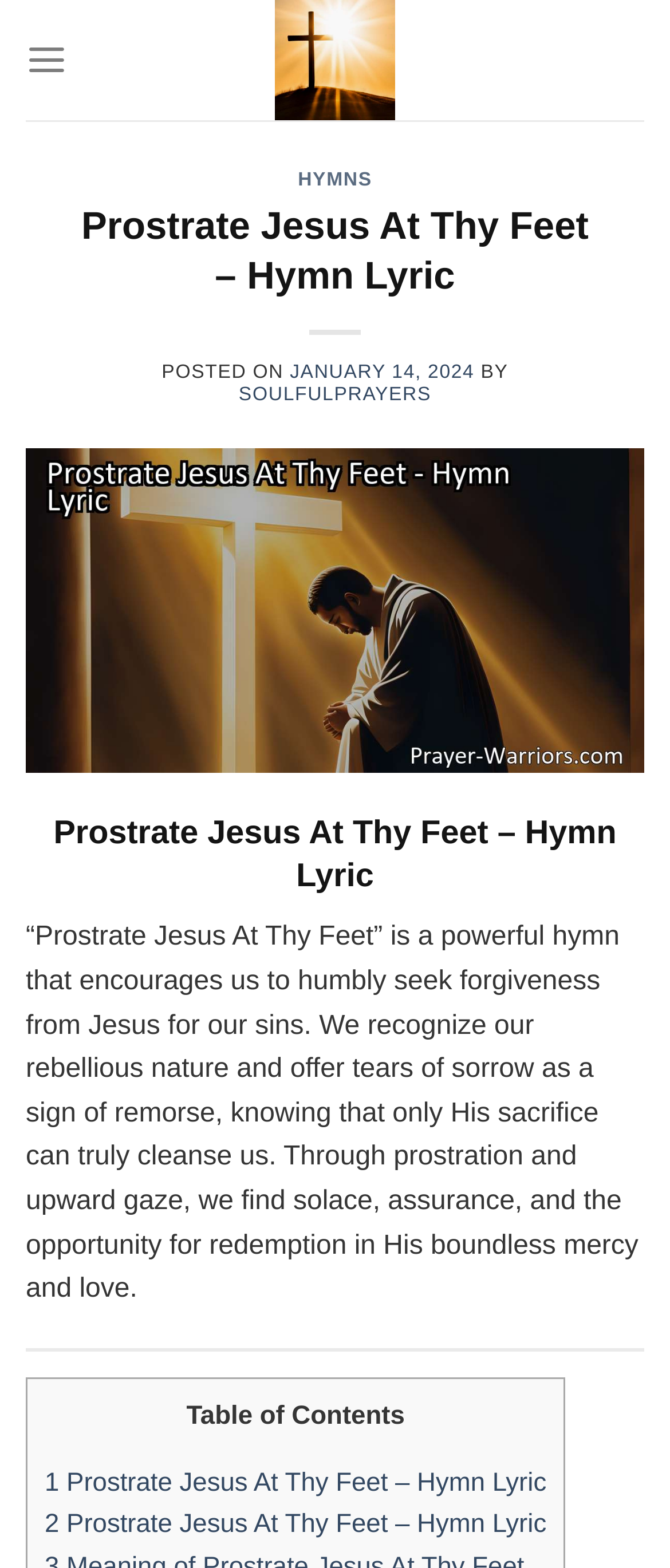Provide the bounding box coordinates of the HTML element this sentence describes: "Hymns".

[0.445, 0.108, 0.555, 0.122]